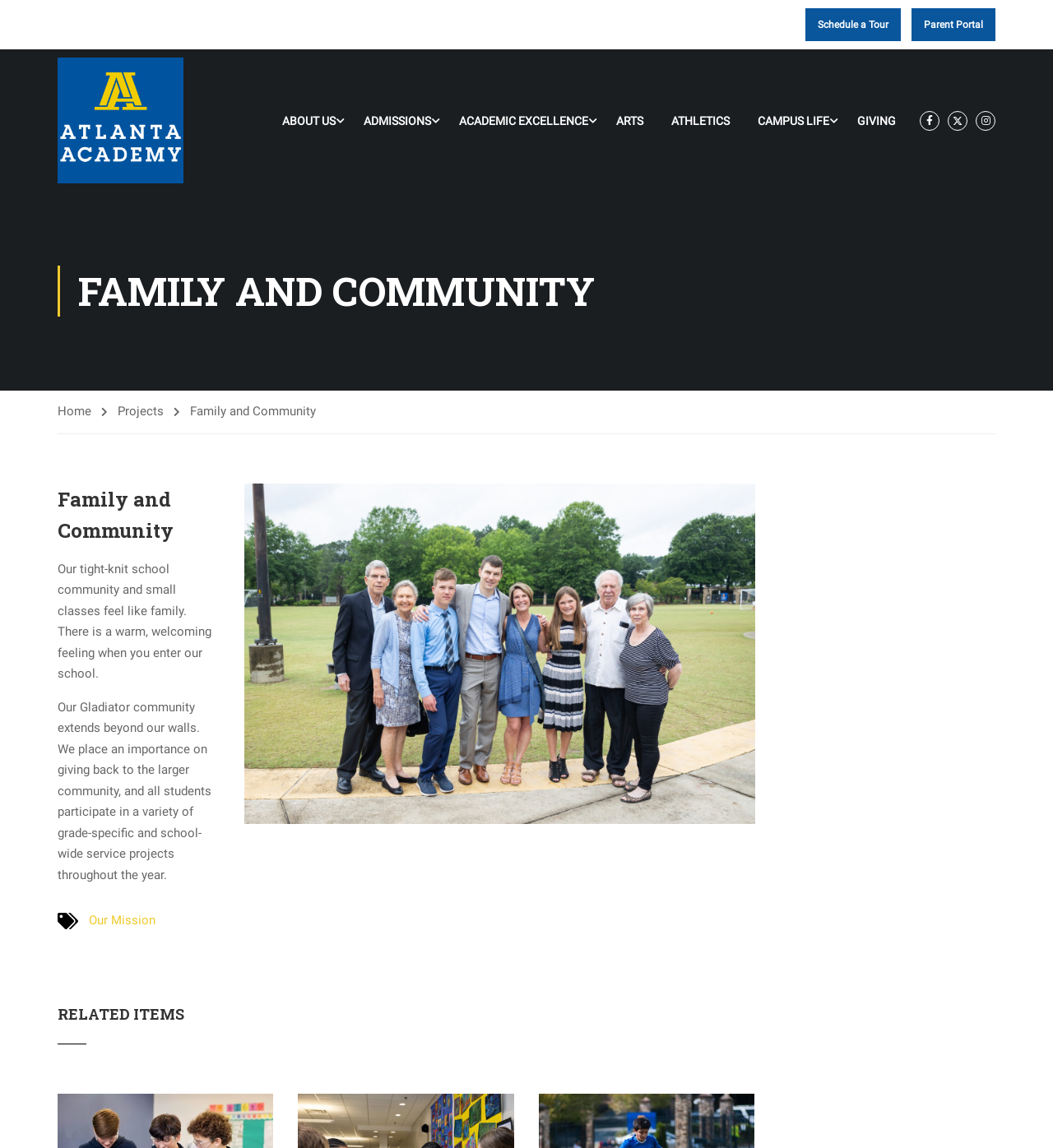Kindly determine the bounding box coordinates of the area that needs to be clicked to fulfill this instruction: "Learn more about dental implants".

None